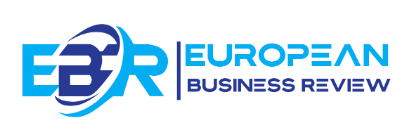Provide a one-word or short-phrase response to the question:
What is the focus of the publication?

Business topics, trends, and strategies